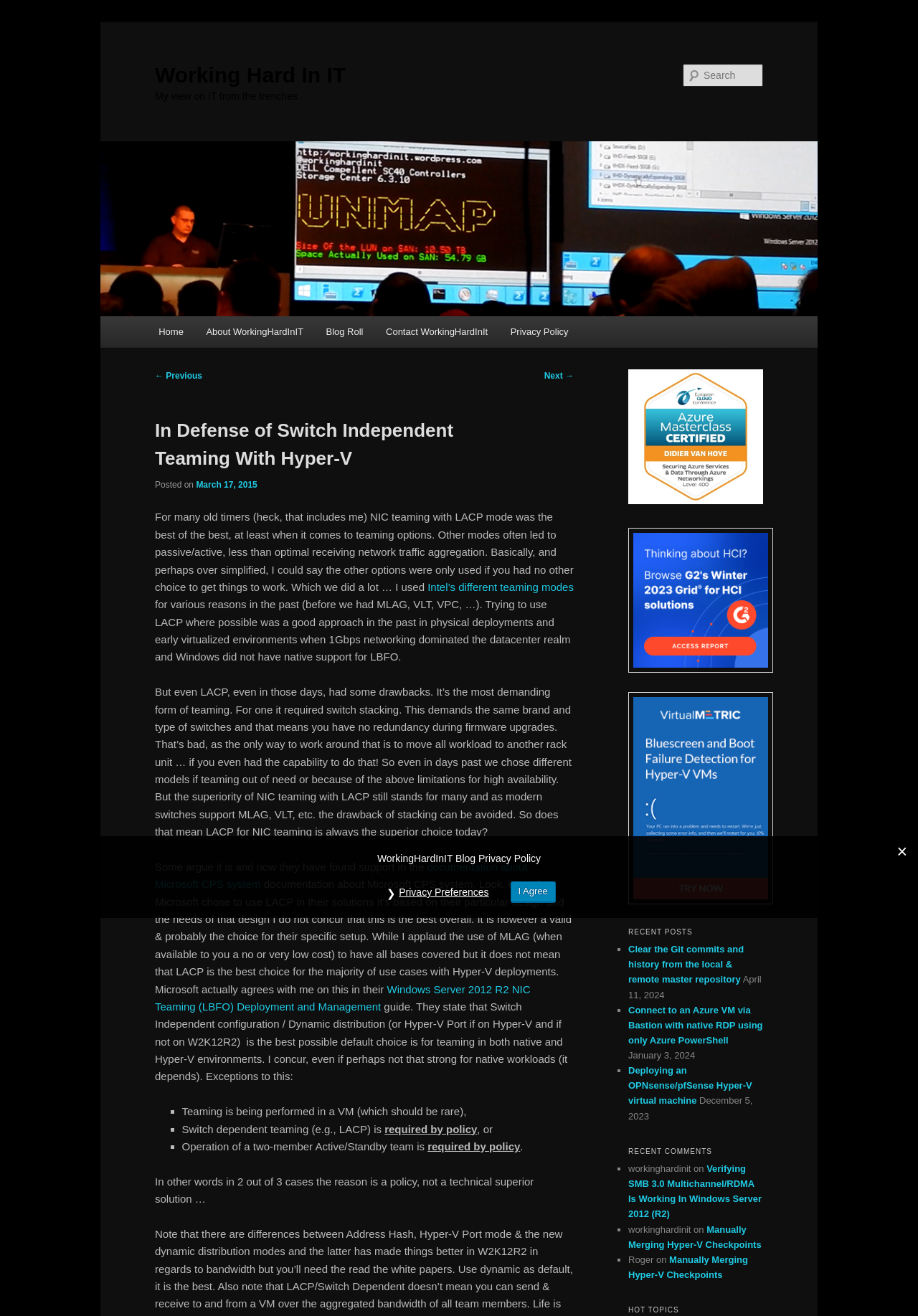Explain in detail what you observe on this webpage.

This webpage is a blog post titled "In Defense of Switch Independent Teaming With Hyper-V" on the "Working Hard In IT" website. At the top of the page, there is a link to skip to the primary content and a heading with the website's title. Below that, there is a search bar and a main menu with links to the home page, about page, blog roll, contact page, and privacy policy.

The main content of the page is a blog post that discusses the author's view on NIC teaming with LACP mode in Hyper-V environments. The post is divided into several paragraphs, with links to other relevant articles and resources throughout. There are also several bullet points listed towards the end of the post.

To the right of the main content, there are several sections, including a list of recent posts, recent comments, and advertisements for other companies, such as StarWind and VirtualMetric Hyper-V Monitoring and Hyper-V Reporting.

At the bottom of the page, there is a section with links to the website's privacy policy and buttons to agree to the privacy preferences or to access the privacy preferences.